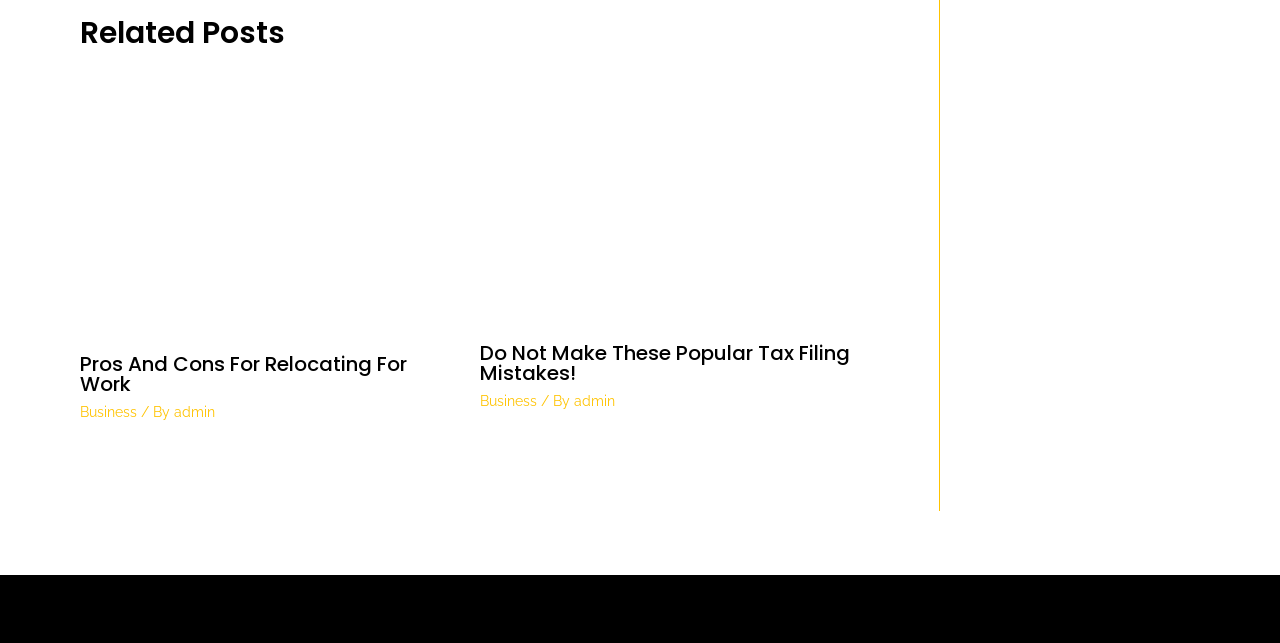Determine the bounding box coordinates of the region to click in order to accomplish the following instruction: "Read the article by admin". Provide the coordinates as four float numbers between 0 and 1, specifically [left, top, right, bottom].

[0.136, 0.628, 0.168, 0.653]